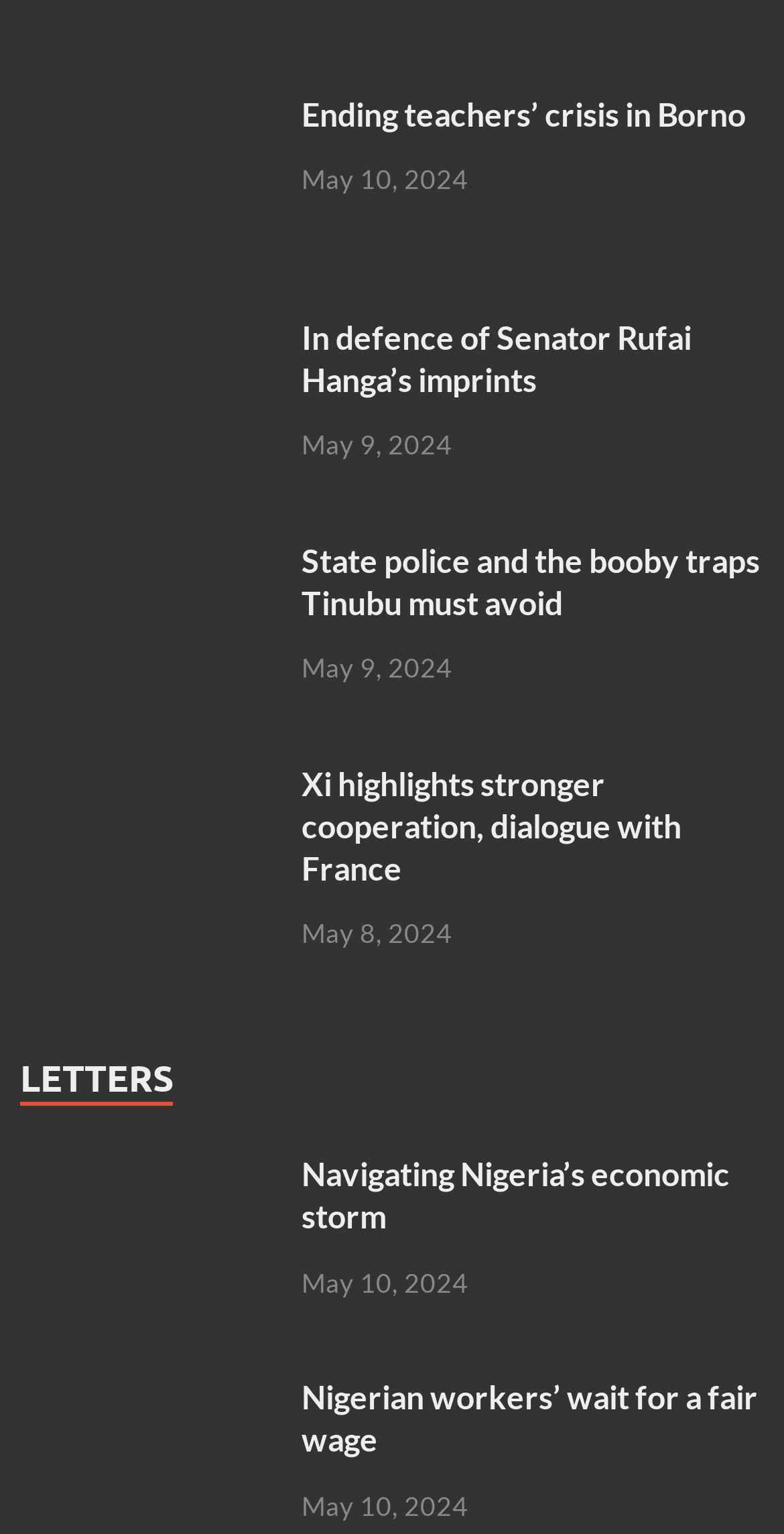Carefully observe the image and respond to the question with a detailed answer:
How many articles were published on May 9, 2024?

I looked at the dates associated with each article and found that two articles were published on May 9, 2024. These articles are 'In defence of Senator Rufai Hanga’s imprints' and 'State police and the booby traps Tinubu must avoid'.